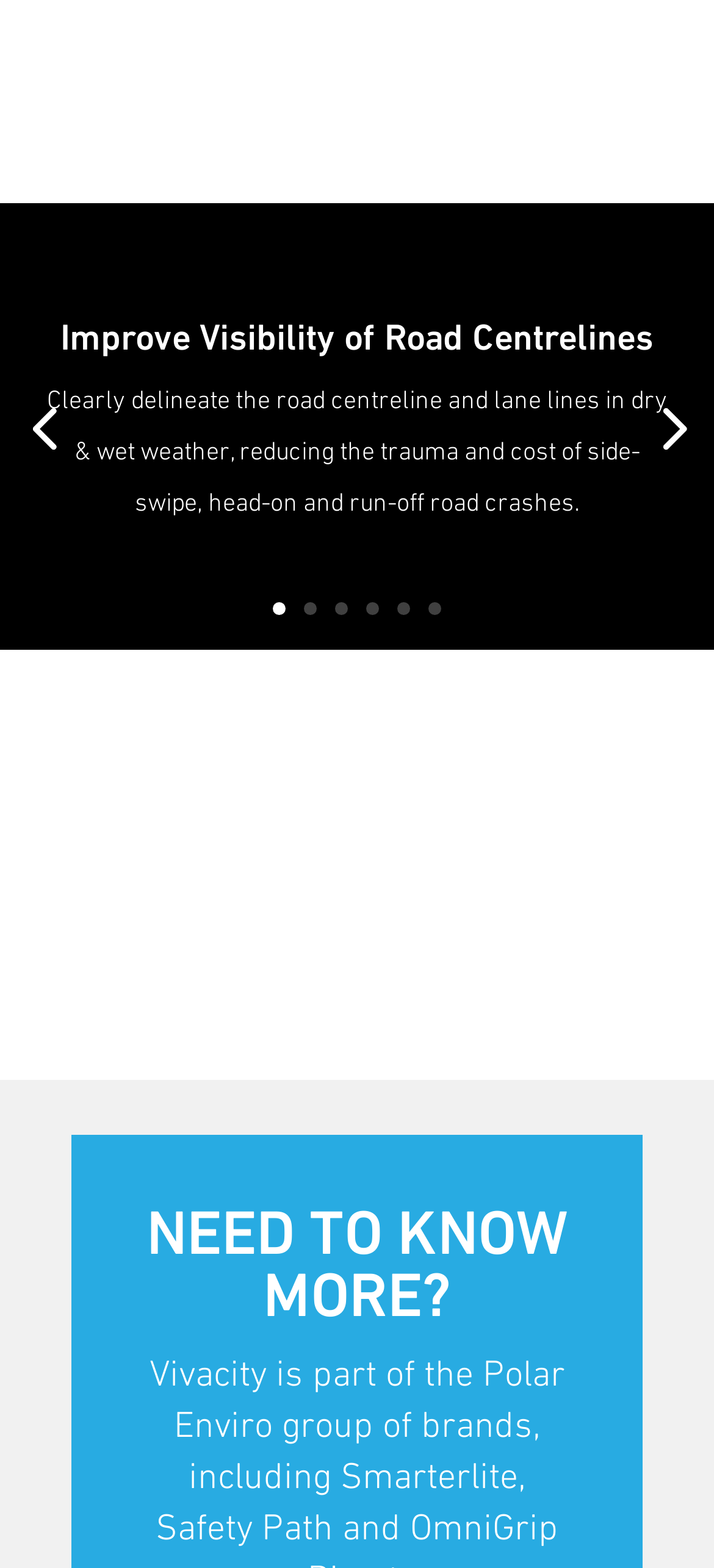Provide a brief response to the question using a single word or phrase: 
What is the text of the second heading?

NEED TO KNOW MORE?